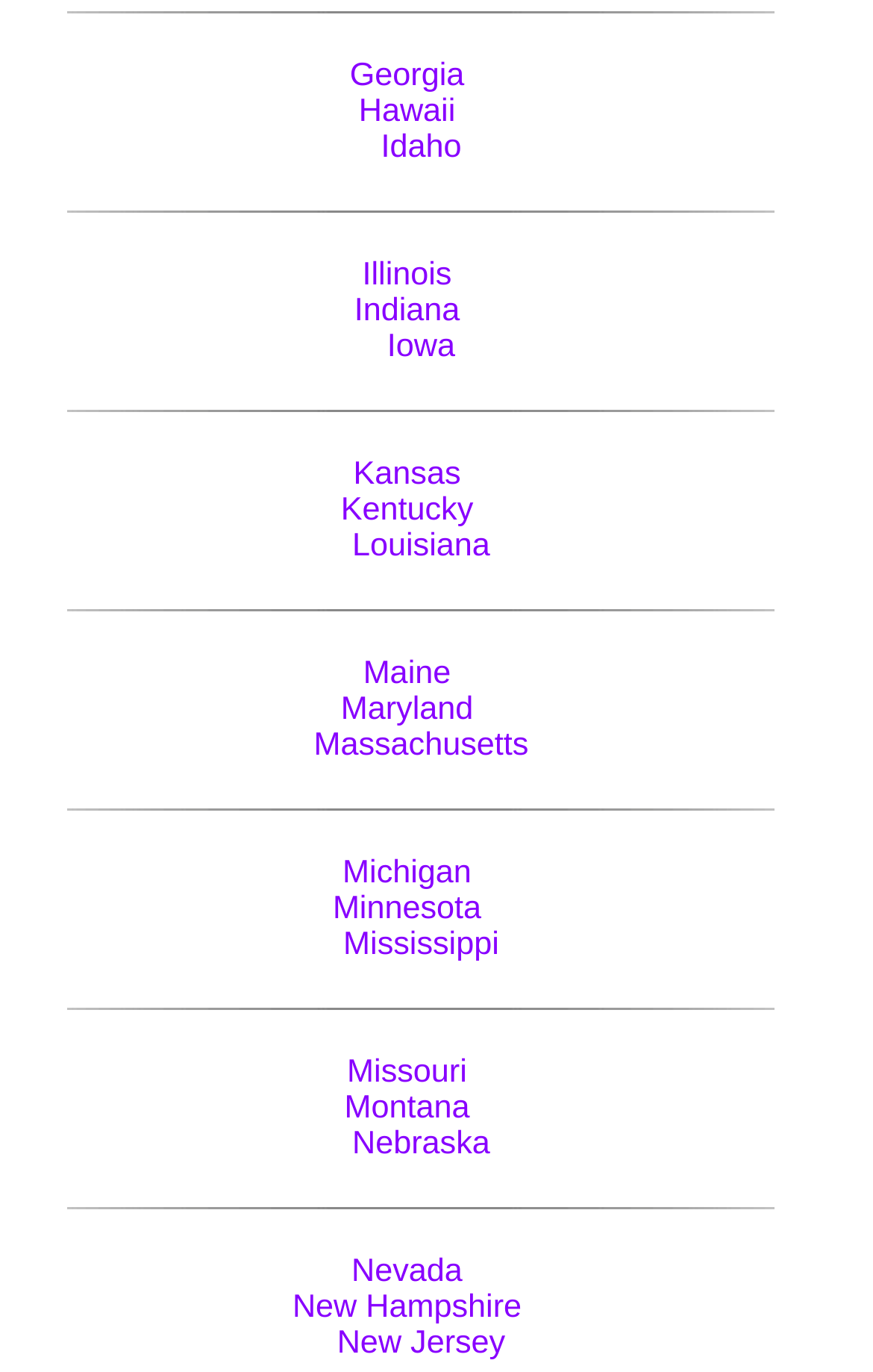Based on the image, please respond to the question with as much detail as possible:
How many states are listed?

I counted the number of links on the webpage, and there are 50 links, each representing a state in the United States.